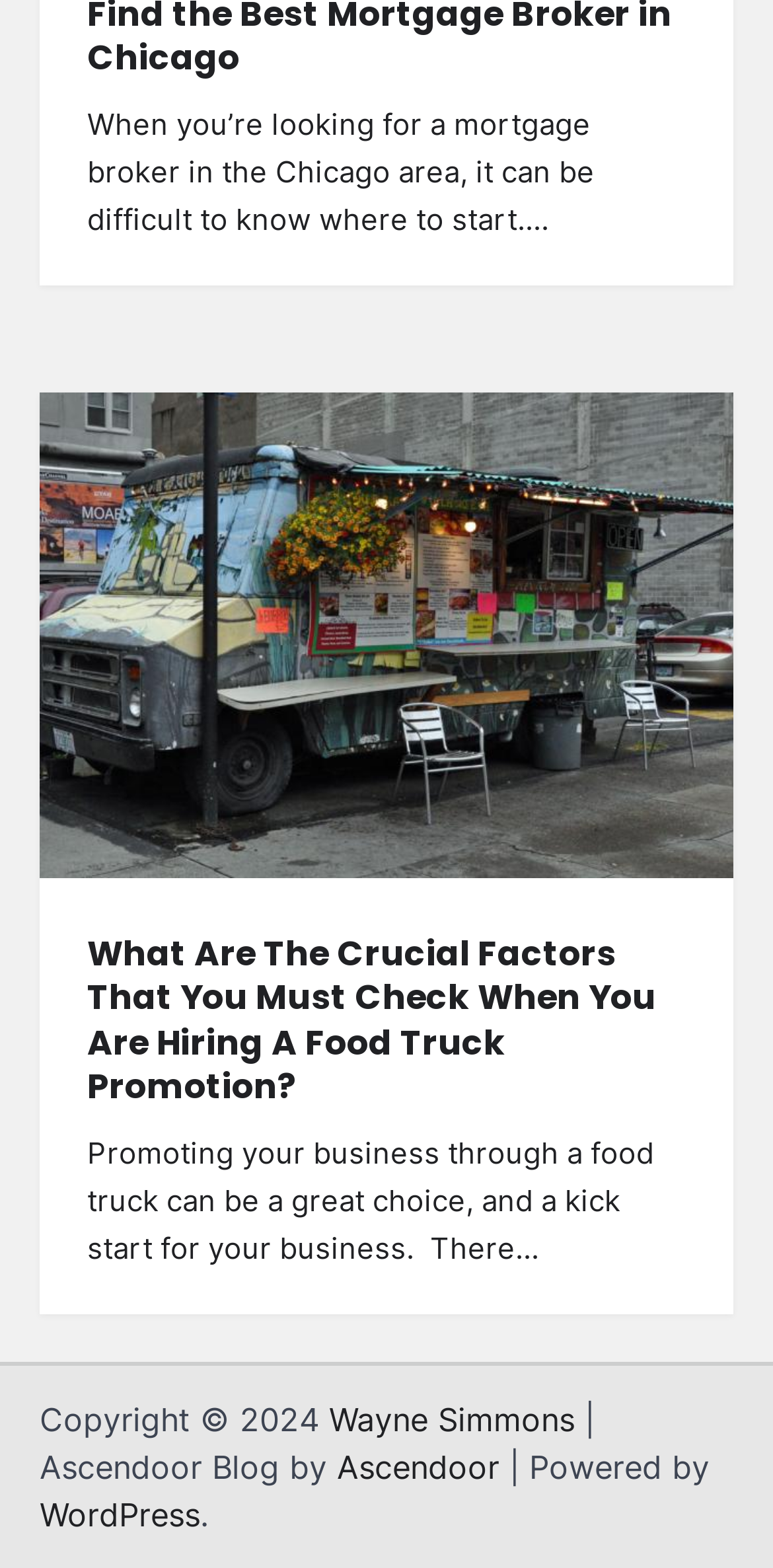Bounding box coordinates are to be given in the format (top-left x, top-left y, bottom-right x, bottom-right y). All values must be floating point numbers between 0 and 1. Provide the bounding box coordinate for the UI element described as: Wayne Simmons

[0.426, 0.893, 0.744, 0.918]